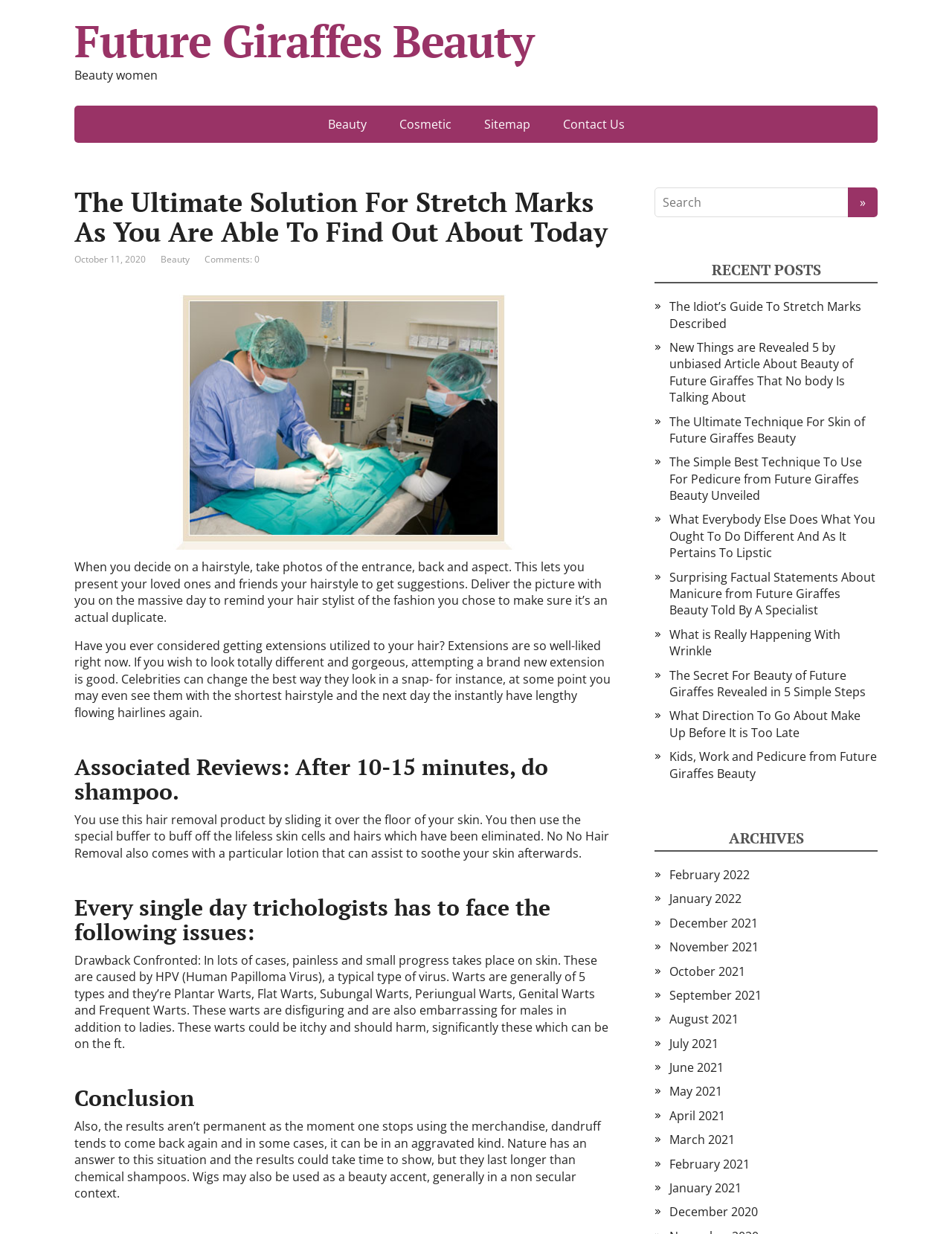From the screenshot, find the bounding box of the UI element matching this description: "June 2010". Supply the bounding box coordinates in the form [left, top, right, bottom], each a float between 0 and 1.

None